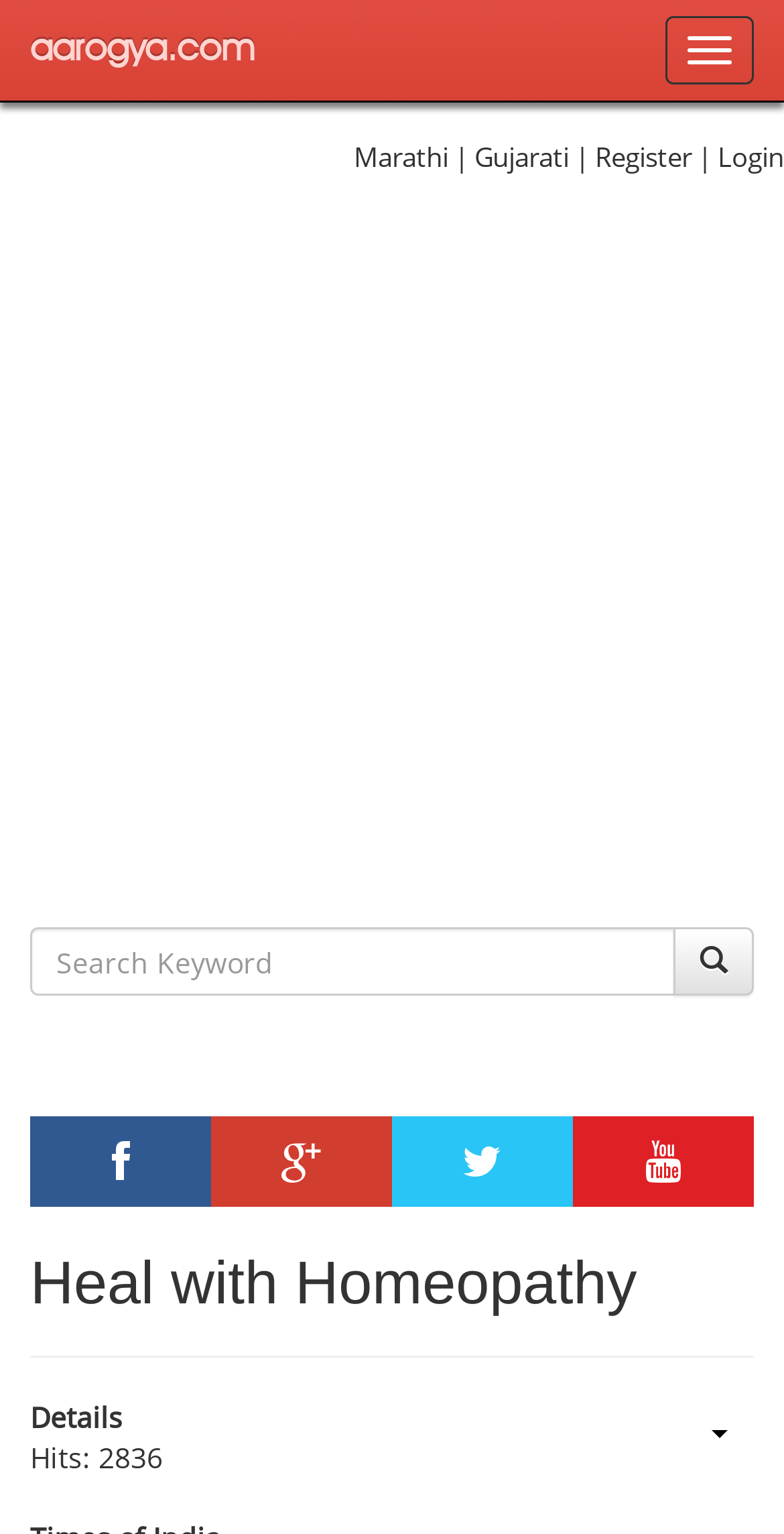Determine the bounding box coordinates for the area you should click to complete the following instruction: "View details".

[0.038, 0.911, 0.156, 0.936]